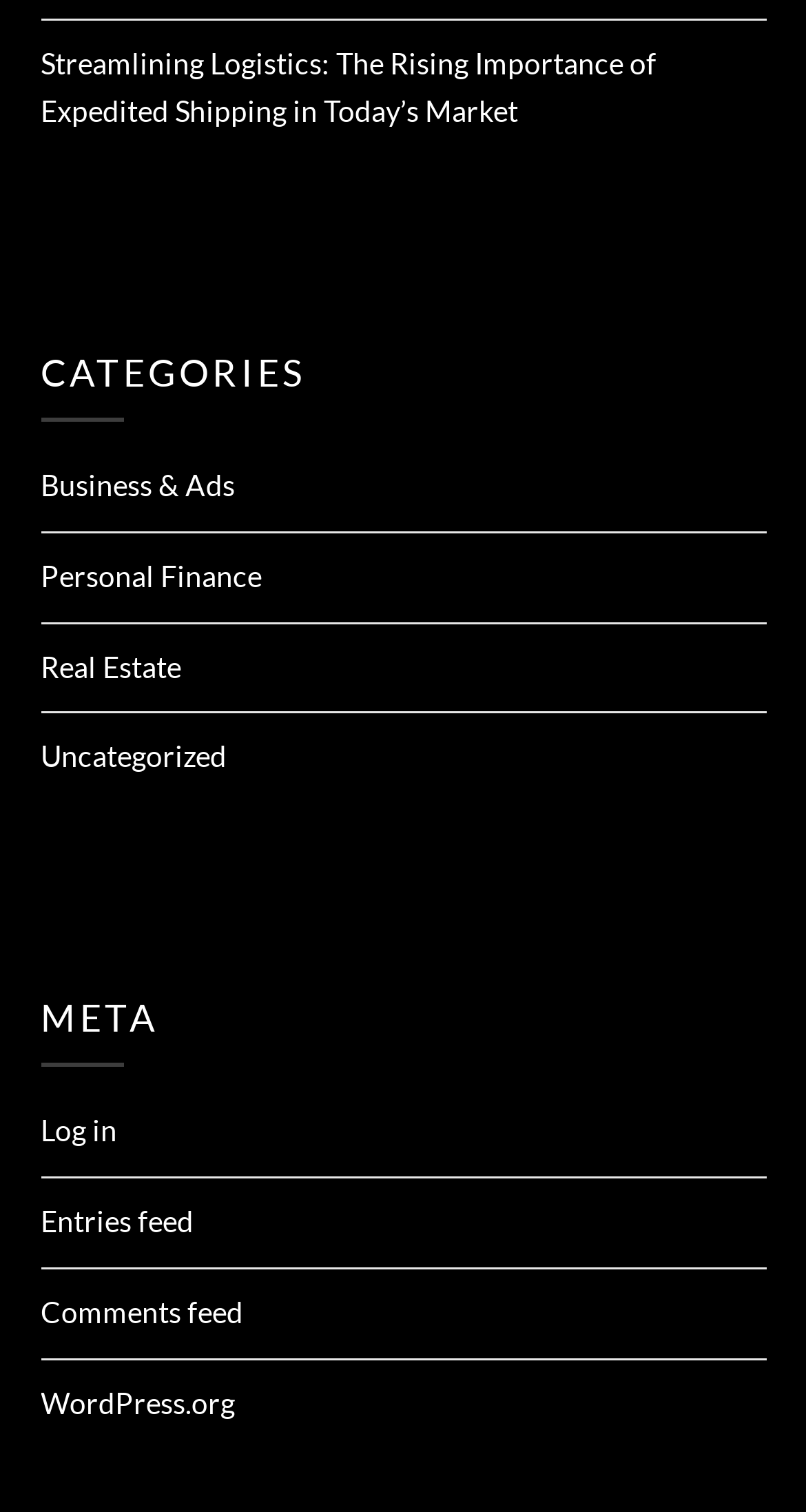Answer the question below with a single word or a brief phrase: 
How many feed links are available?

2